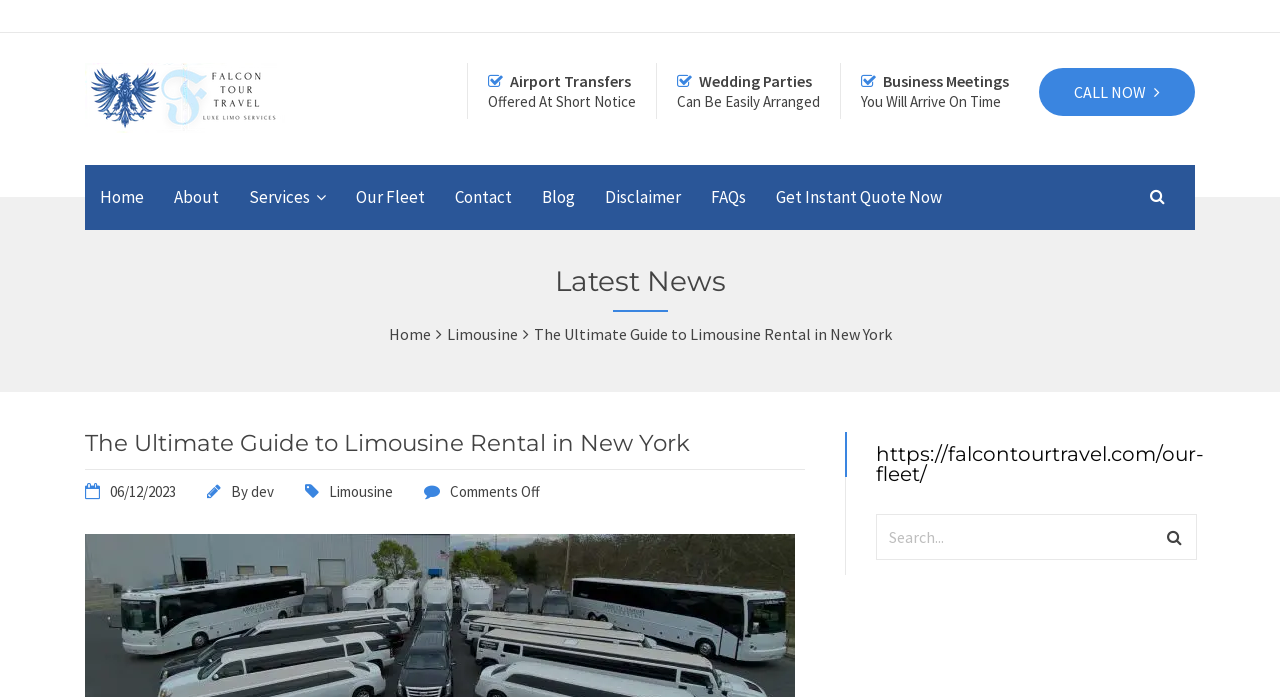Determine the bounding box coordinates of the section to be clicked to follow the instruction: "Read the latest news". The coordinates should be given as four float numbers between 0 and 1, formatted as [left, top, right, bottom].

[0.0, 0.383, 1.0, 0.423]